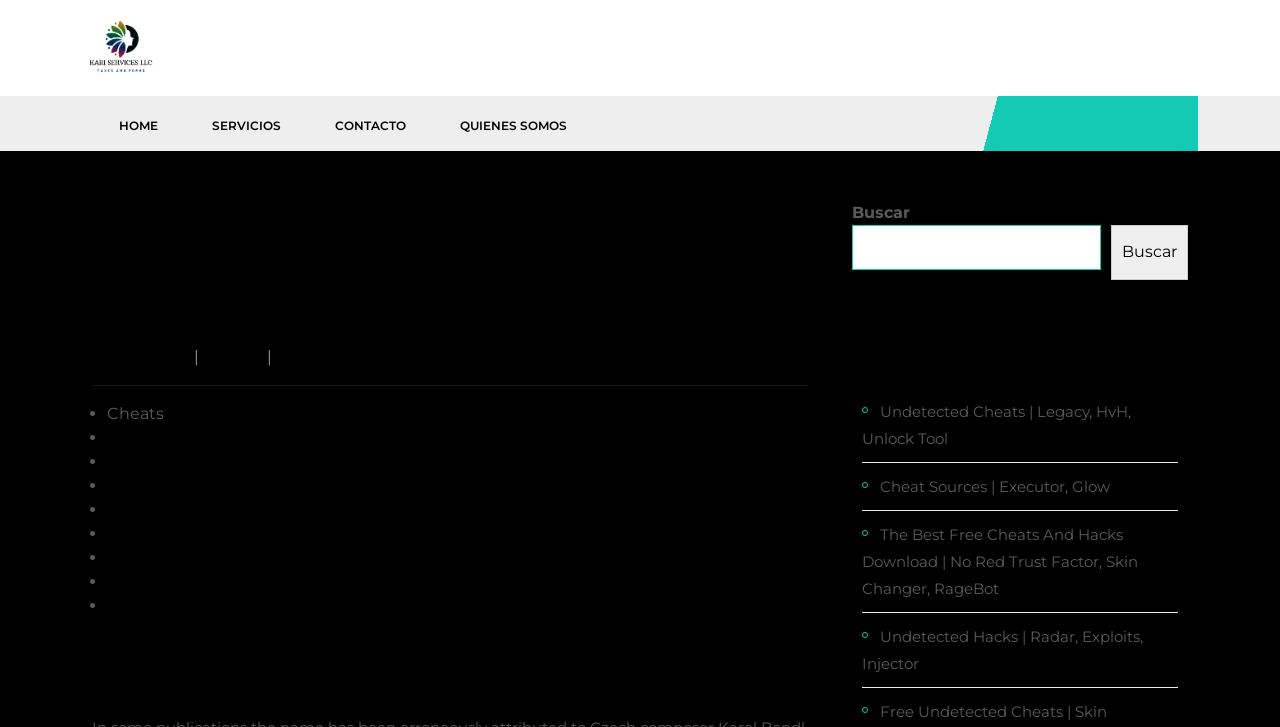Utilize the details in the image to give a detailed response to the question: What are the main categories in the top menu?

The top menu can be found at the top of the webpage, and it contains four main categories: 'HOME', 'SERVICIOS', 'CONTACTO', and 'QUIENES SOMOS'. These categories are links that can be clicked to navigate to different sections of the website.